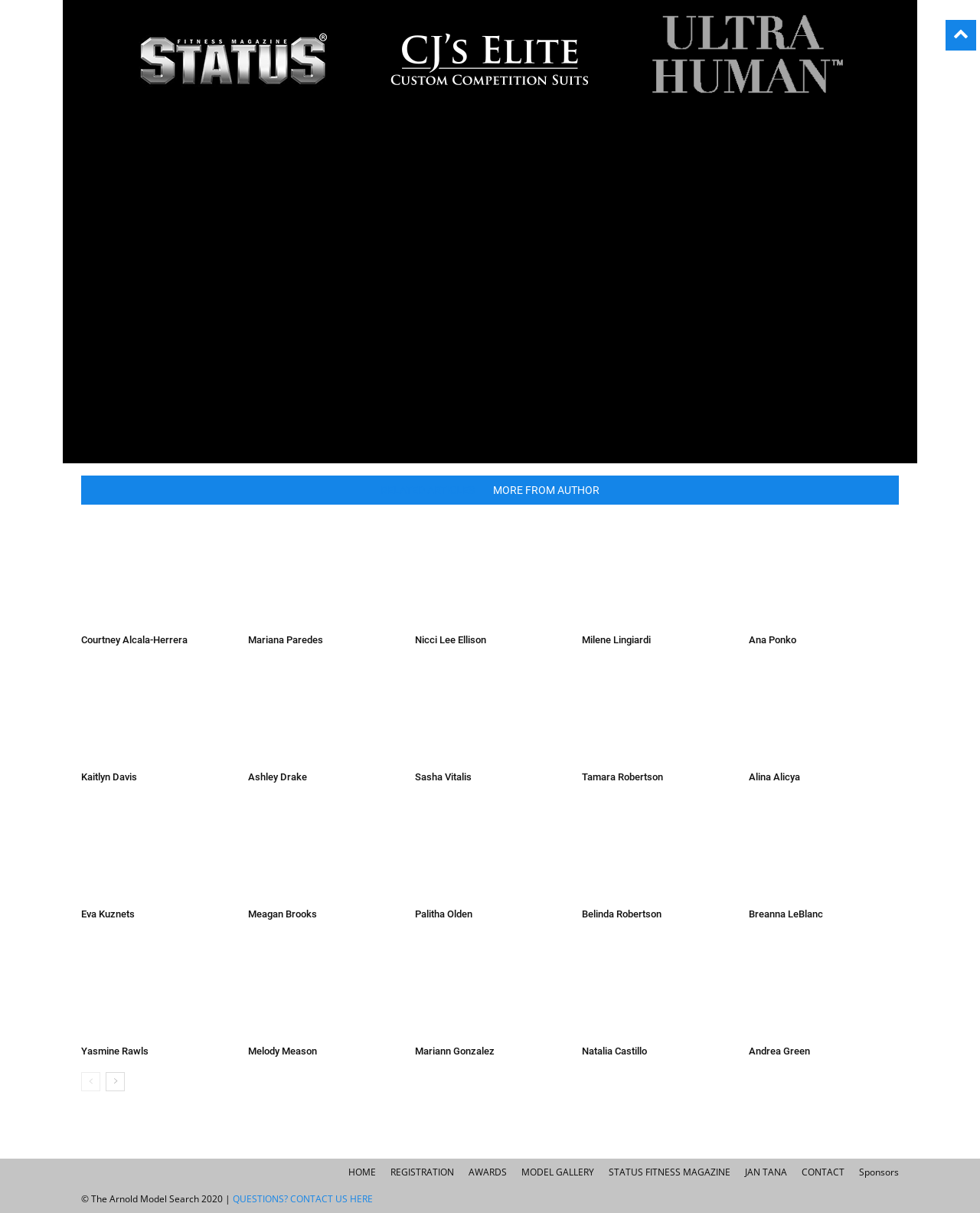Based on the image, provide a detailed and complete answer to the question: 
What is the name of the first fitness model displayed?

The first image on the webpage is of Courtney Alcala-Herrera, which is indicated by the link and heading with her name.